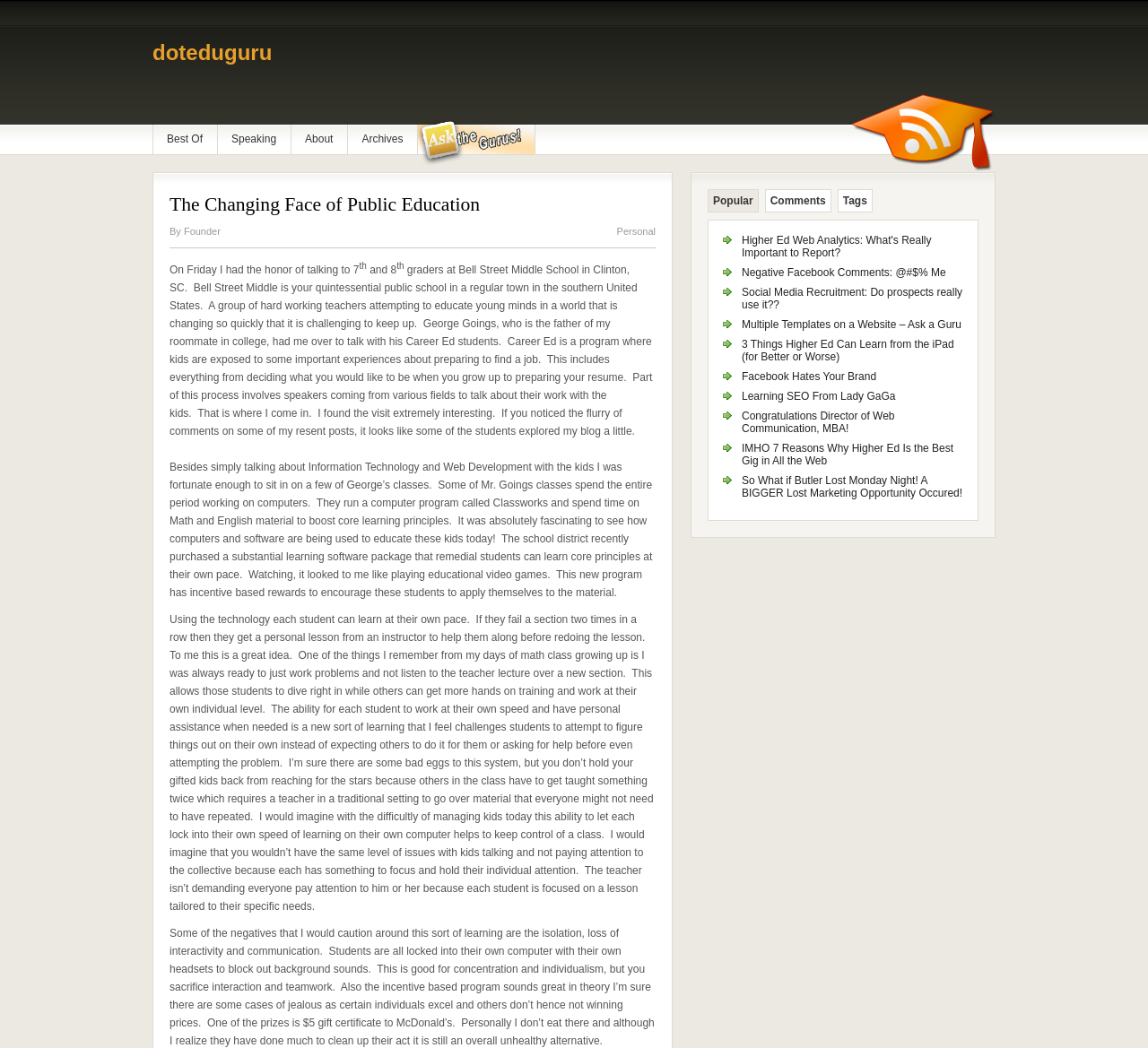Identify the bounding box coordinates for the UI element that matches this description: "alt="Pine Creek Community Restoration"".

None